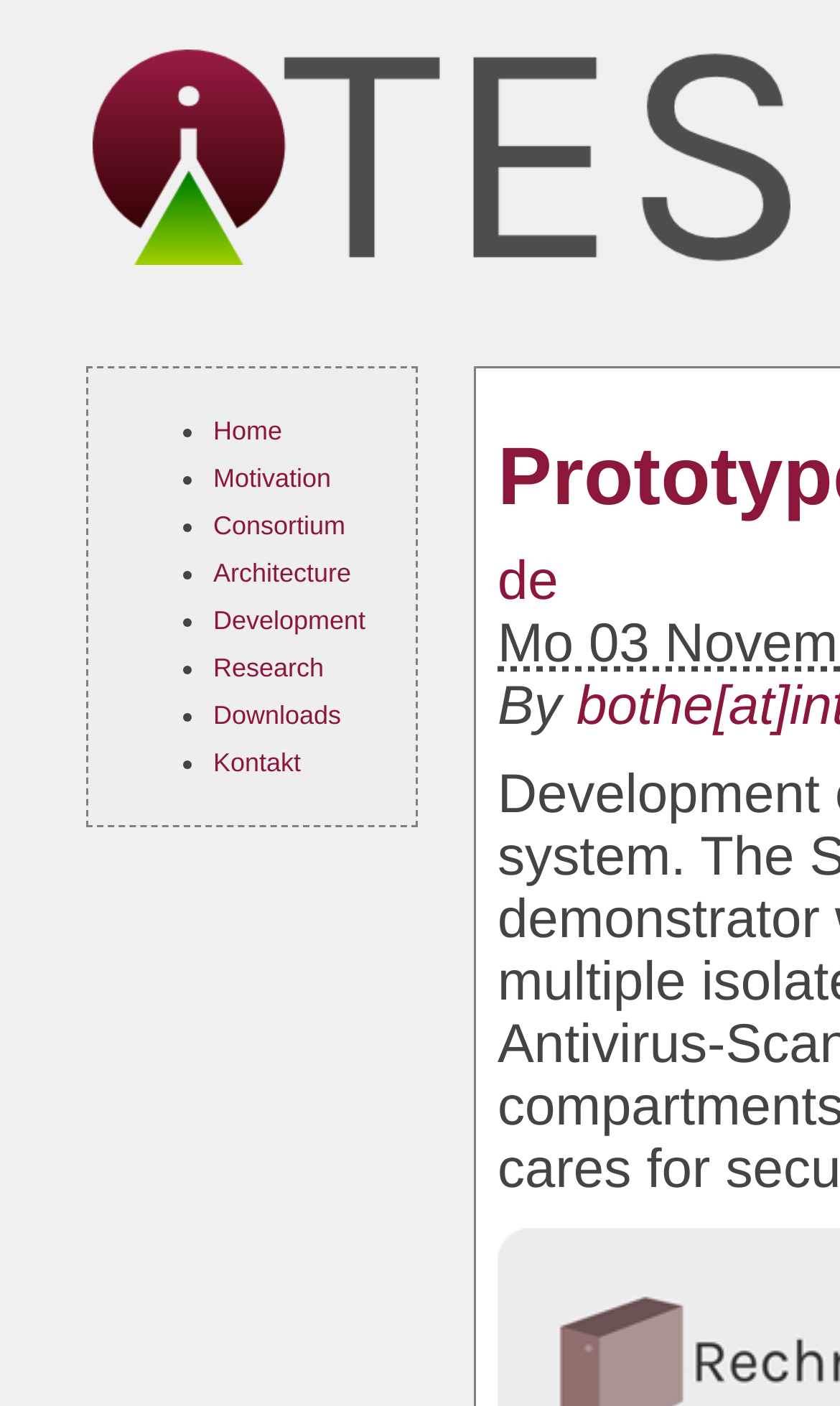Can you look at the image and give a comprehensive answer to the question:
What is the last link in the main navigation?

The last link in the main navigation is 'Kontakt', which is located at the bottom of the list of links with bullet points.